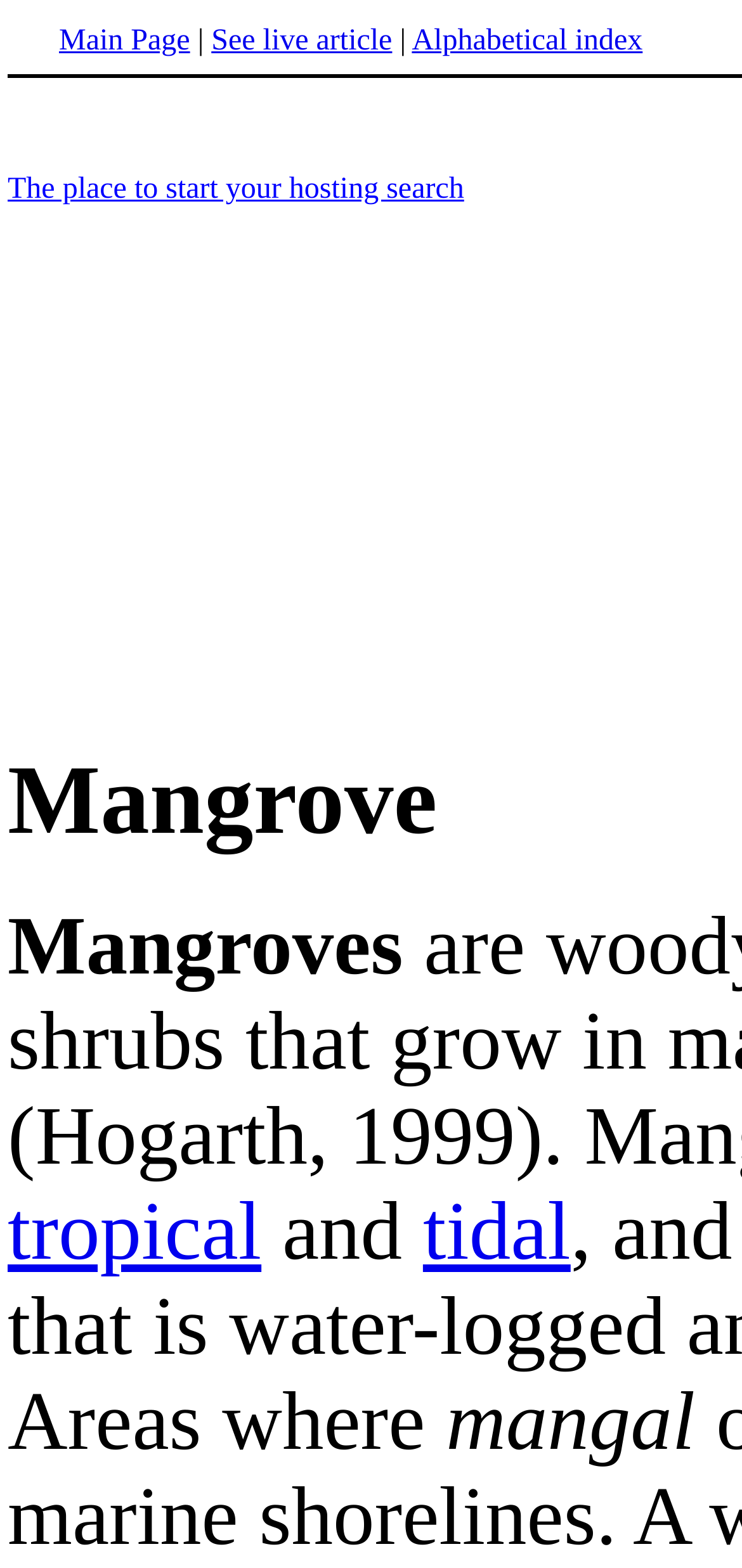What is the topic of the webpage?
Please give a detailed and thorough answer to the question, covering all relevant points.

The webpage has a prominent heading 'Mangroves' and contains links and text related to the topic, indicating that the webpage is about mangroves.